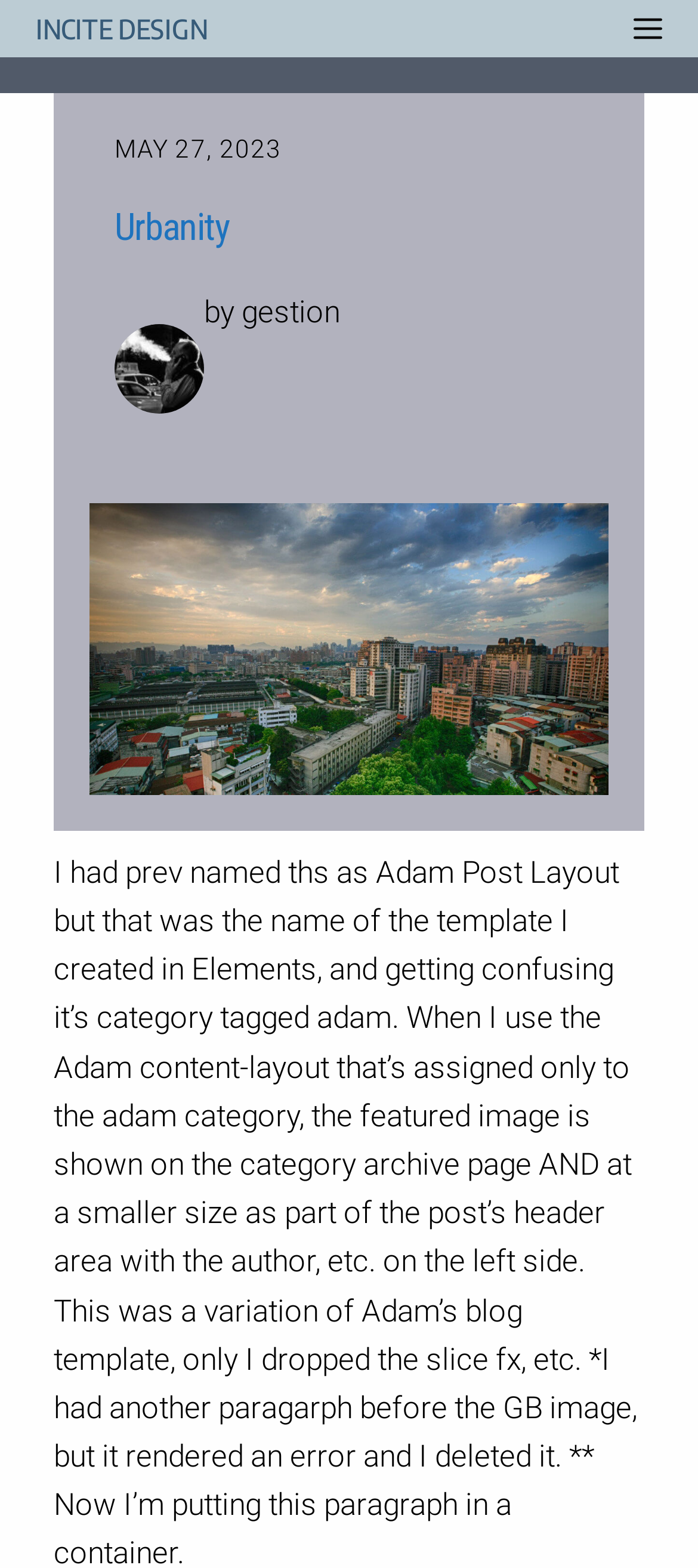Give the bounding box coordinates for this UI element: "INCITE DESIGN". The coordinates should be four float numbers between 0 and 1, arranged as [left, top, right, bottom].

[0.051, 0.001, 0.297, 0.035]